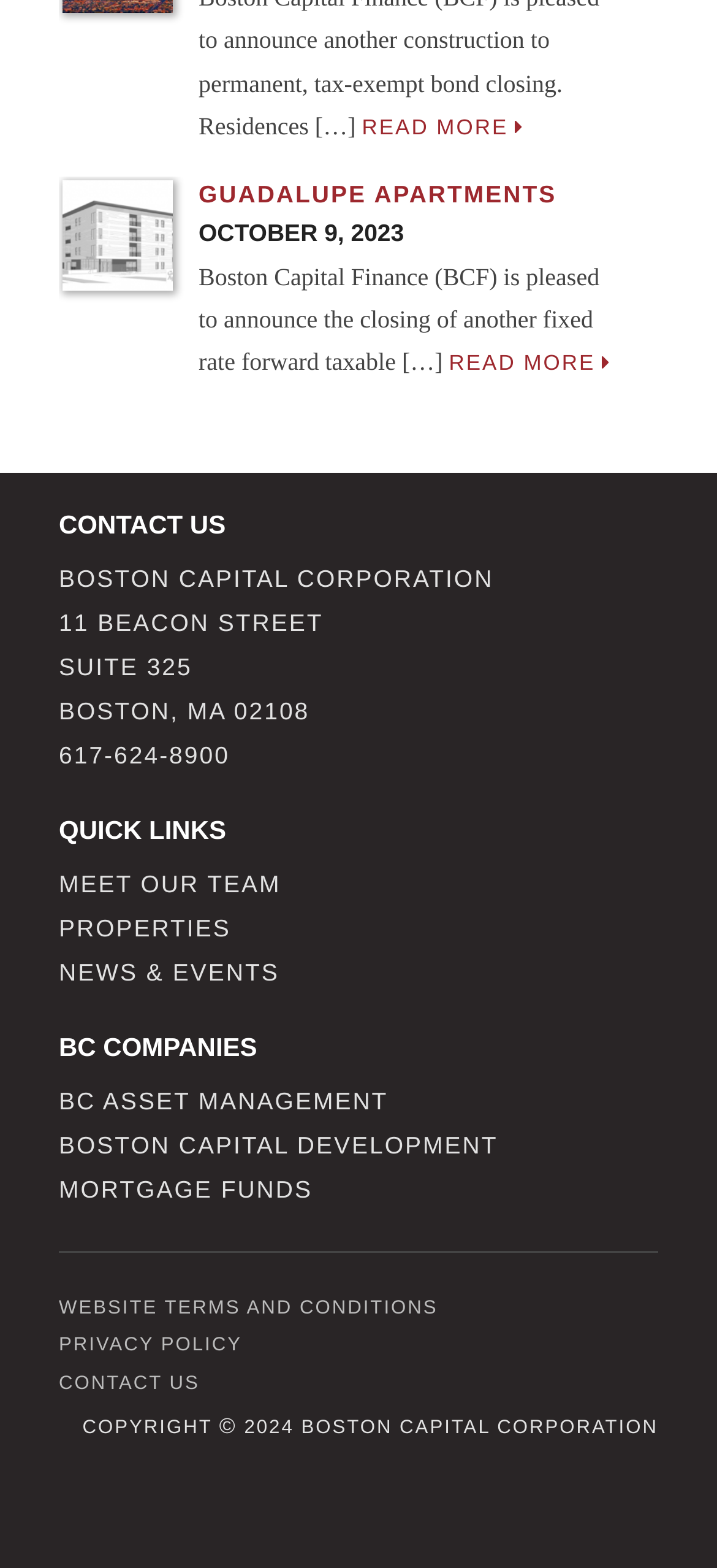Identify the bounding box coordinates for the element you need to click to achieve the following task: "Contact us". Provide the bounding box coordinates as four float numbers between 0 and 1, in the form [left, top, right, bottom].

[0.082, 0.473, 0.32, 0.49]